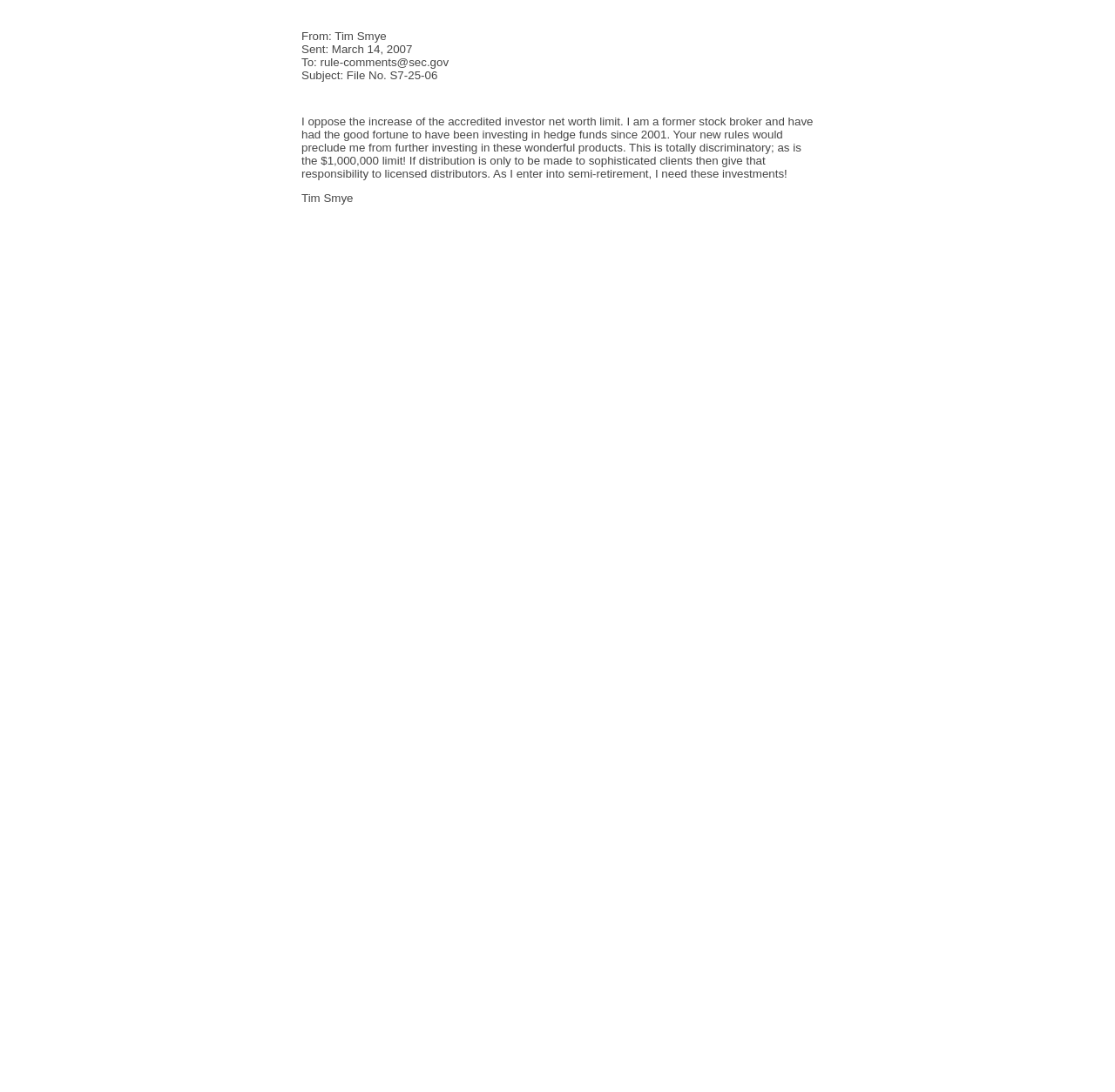Explain the webpage in detail.

The webpage appears to be a comment section, specifically a single comment on a topic related to File No. S7-25-06. At the top of the page, there is a table with two rows. The first row contains the sender's information, including the sender's name, "Tim Smye", the date sent, "March 14, 2007", and the recipient's email address, "rule-comments@sec.gov". The second row contains the subject of the comment, "File No. S7-25-06".

Below the table, there is a large block of text that contains the comment itself. The comment is written by Tim Smye, a former stock broker, who opposes the increase of the accredited investor net worth limit. He argues that the new rules would prevent him from investing in hedge funds, which he believes is discriminatory. He also mentions that he needs these investments as he enters semi-retirement.

To the left of the table, there is a small, empty space. There are no images on the page. The overall layout is simple, with a focus on the comment text.